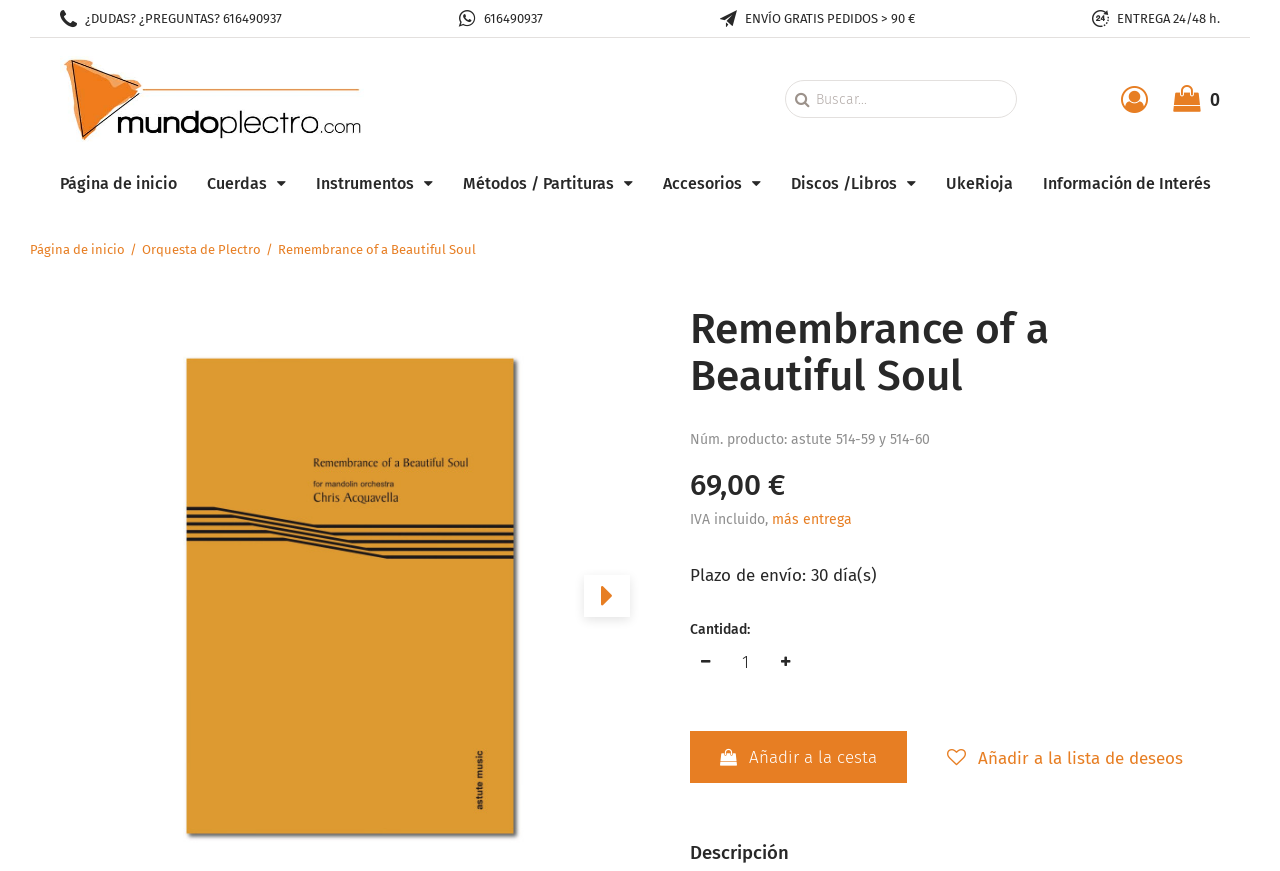Craft a detailed narrative of the webpage's structure and content.

This webpage is about a product called "Remembrance of a Beautiful Soul" on MundoPlectro.com, an online store. At the top, there are three static text elements: "¿DUDAS? ¿PREGUNTAS? 616490937", "ENVÍO GRATIS PEDIDOS > 90 €", and "ENTREGA 24/48 h.". Below these, there is a link to the website's homepage, accompanied by an image of the website's logo. 

To the right of the logo, there is a search bar with a button and a textbox. Next to the search bar, there are links to access the customer's account and shopping cart. 

Below these elements, there is a navigation menu with links to various categories, including "Página de inicio", "Cuerdas", "Instrumentos", "Métodos / Partituras", "Accesorios", "Discos /Libros", "UkeRioja", and "Información de Interés". 

Further down, there is a section dedicated to the product, with a heading "Remembrance of a Beautiful Soul". Below the heading, there is a static text element displaying the product number, followed by the product price, "69,00 €", and a note indicating that the price includes IVA. 

To the right of the price, there is a link to more delivery information. Below this, there is a static text element indicating the shipping time, "Plazo de envío: 30 día(s)". 

The product section also includes buttons to add or remove units of the product, a textbox to input the quantity, and a button to add the product to the shopping cart. Additionally, there is a button to add the product to a wishlist. 

Finally, there is a heading "Descripción" at the bottom of the page, which likely leads to a detailed description of the product.